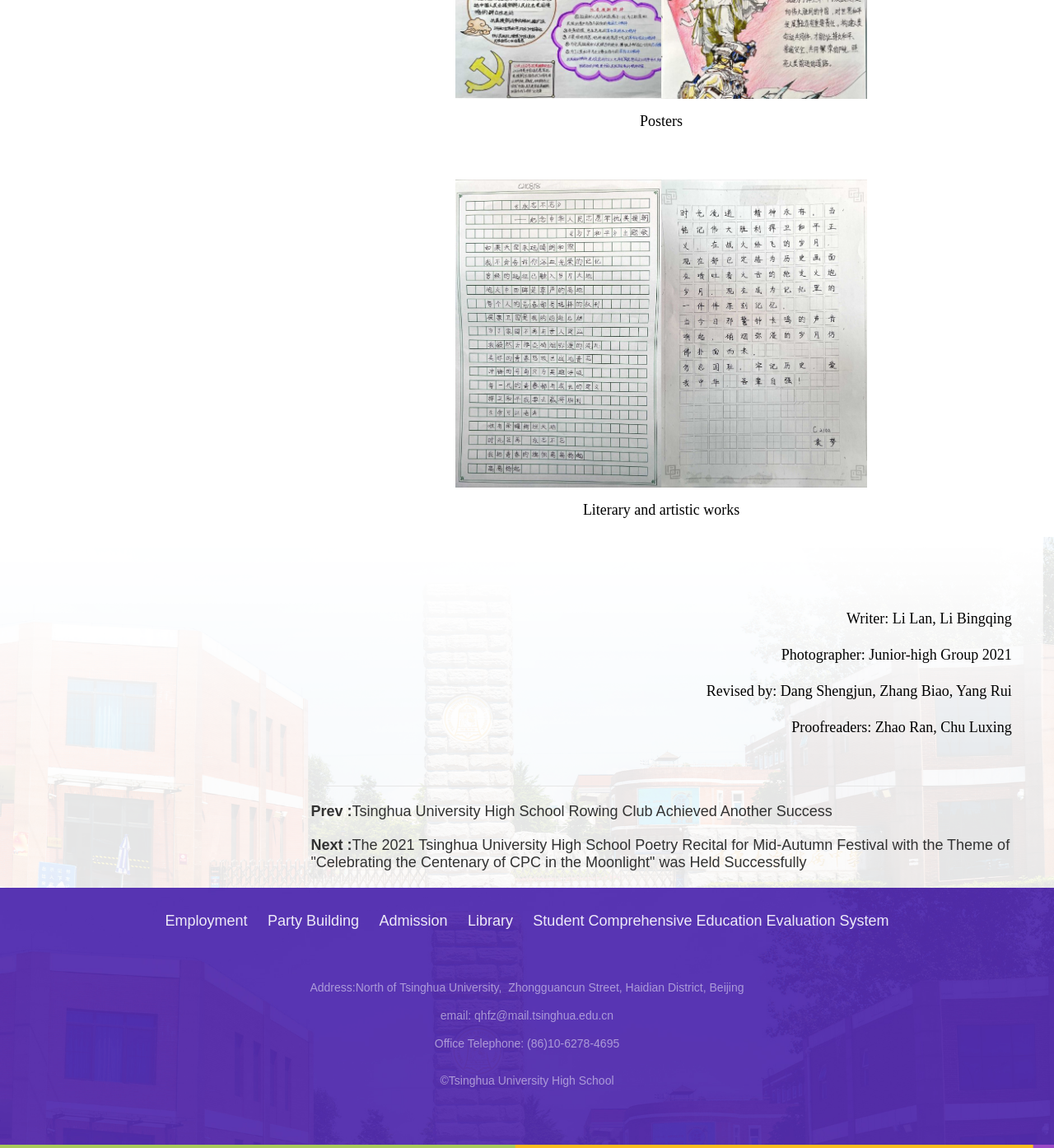Given the description "Party Building", determine the bounding box of the corresponding UI element.

[0.254, 0.795, 0.341, 0.81]